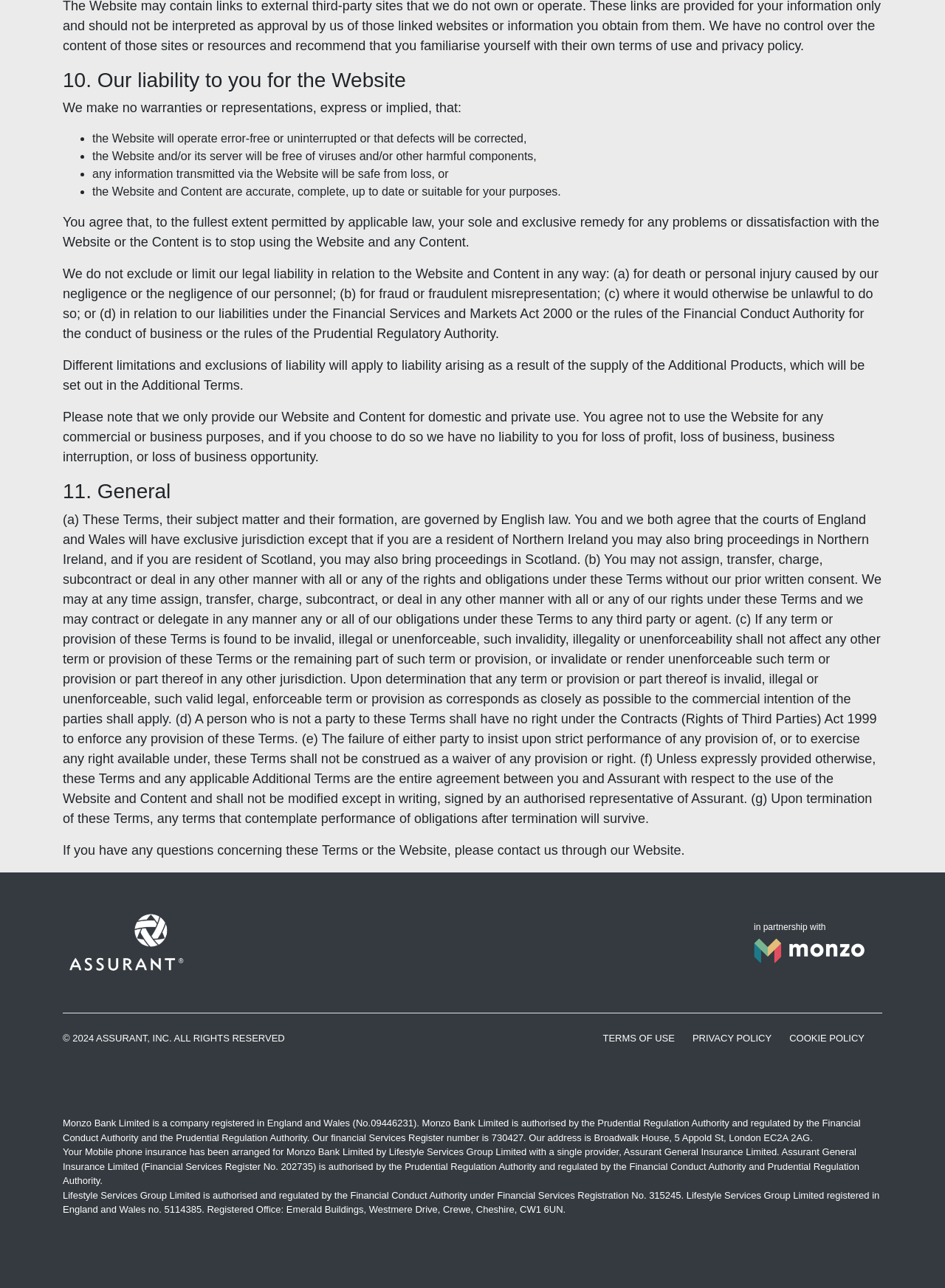Identify the bounding box of the HTML element described here: "parent_node: in partnership with". Provide the coordinates as four float numbers between 0 and 1: [left, top, right, bottom].

[0.798, 0.731, 0.915, 0.743]